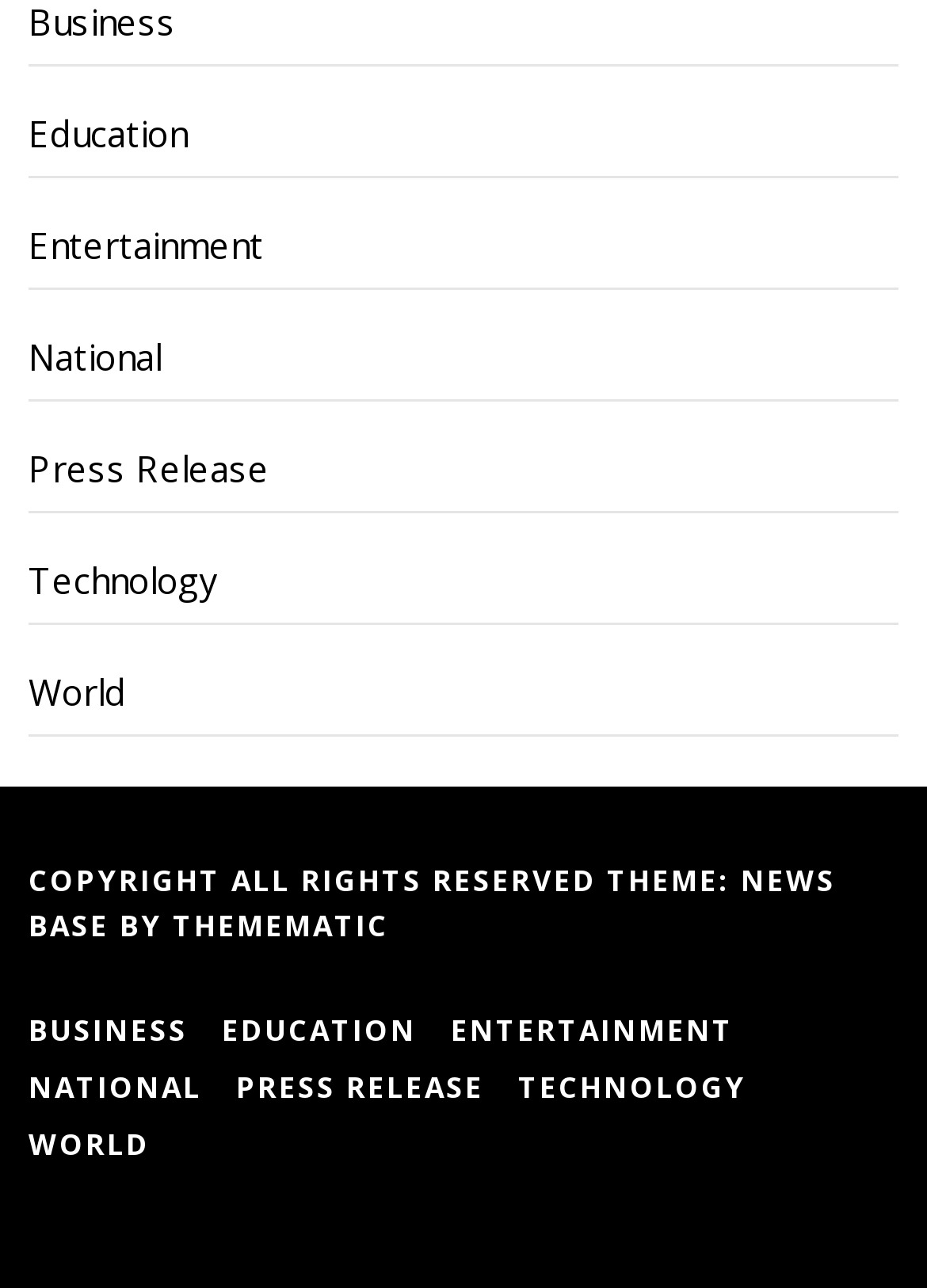Determine the bounding box coordinates of the clickable element necessary to fulfill the instruction: "Explore ENTERTAINMENT". Provide the coordinates as four float numbers within the 0 to 1 range, i.e., [left, top, right, bottom].

[0.486, 0.782, 0.817, 0.818]